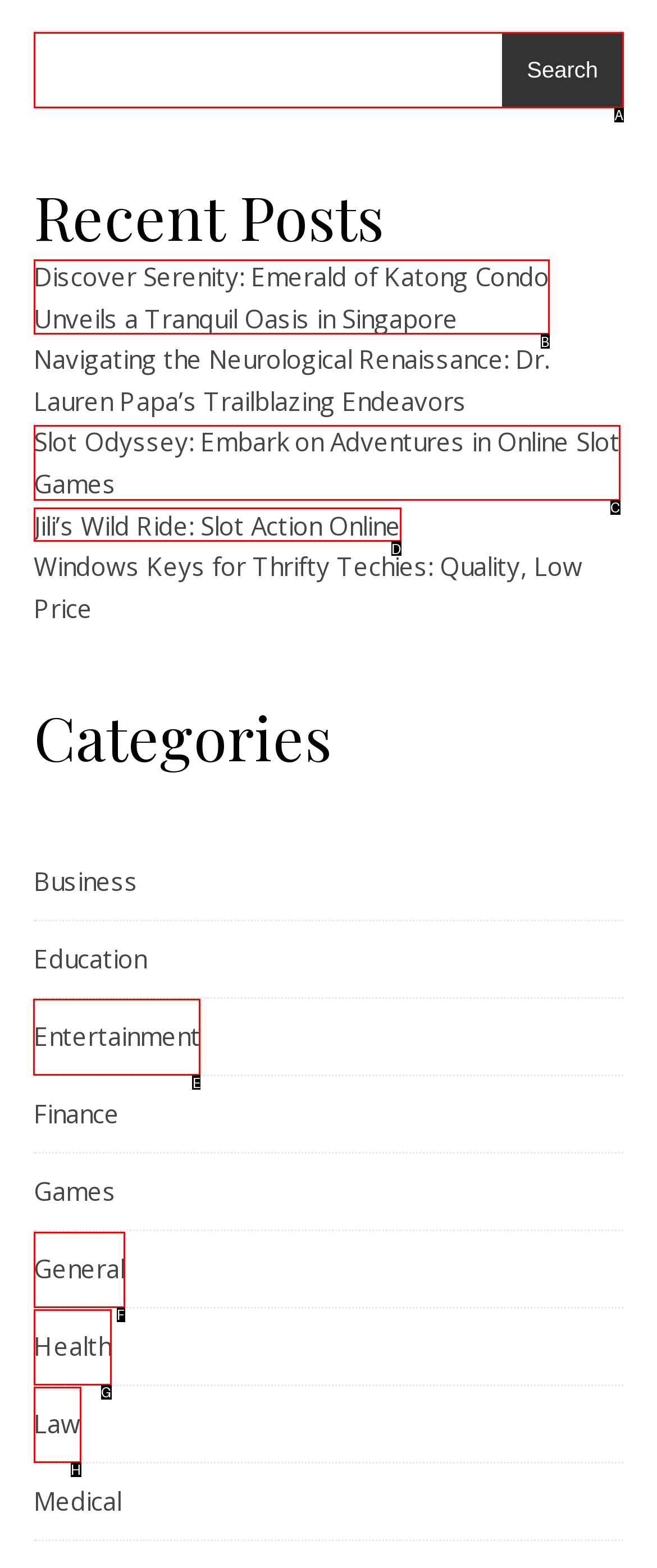Determine the letter of the element you should click to carry out the task: Email this page
Answer with the letter from the given choices.

None